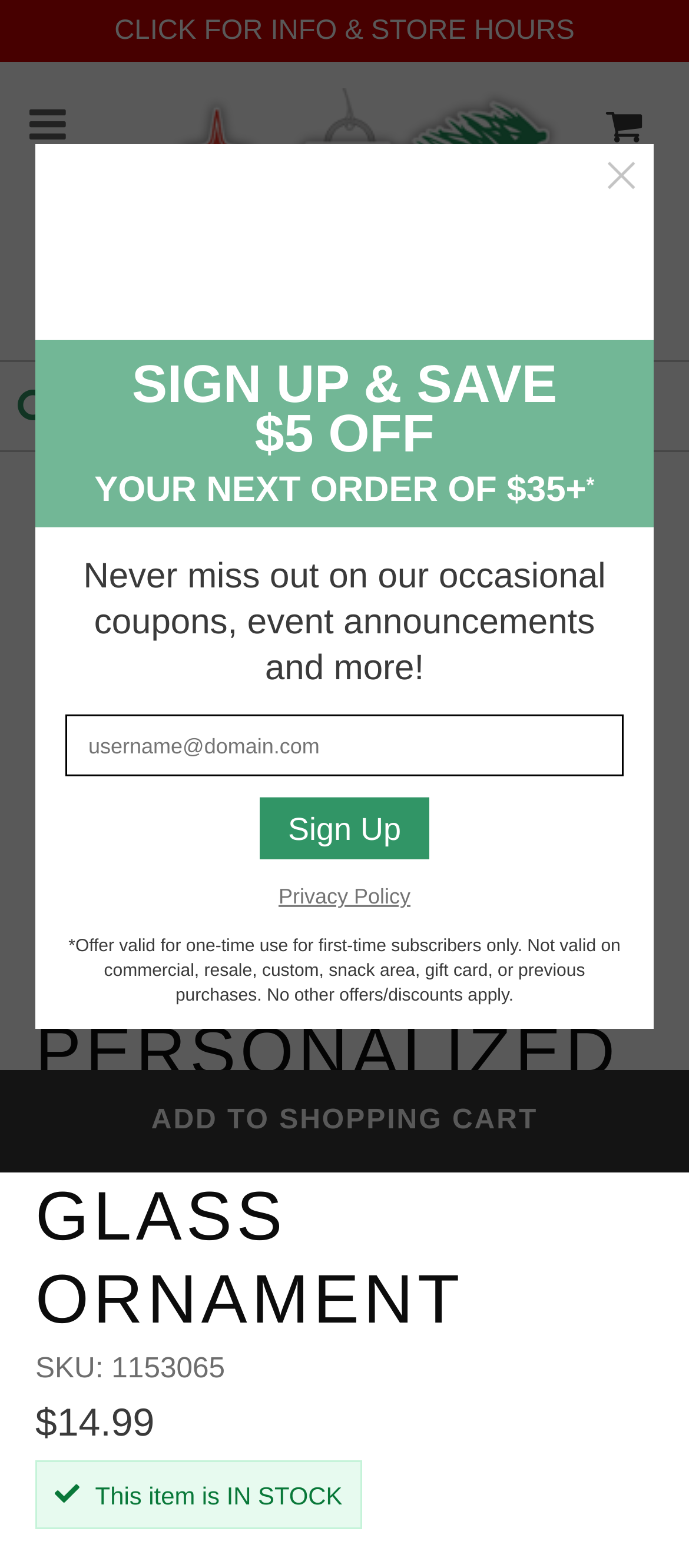What is the purpose of the searchbox?
Please answer the question as detailed as possible.

I found the purpose of the searchbox by looking at the searchbox element with the placeholder text 'Search for products' which is located at the top of the page.